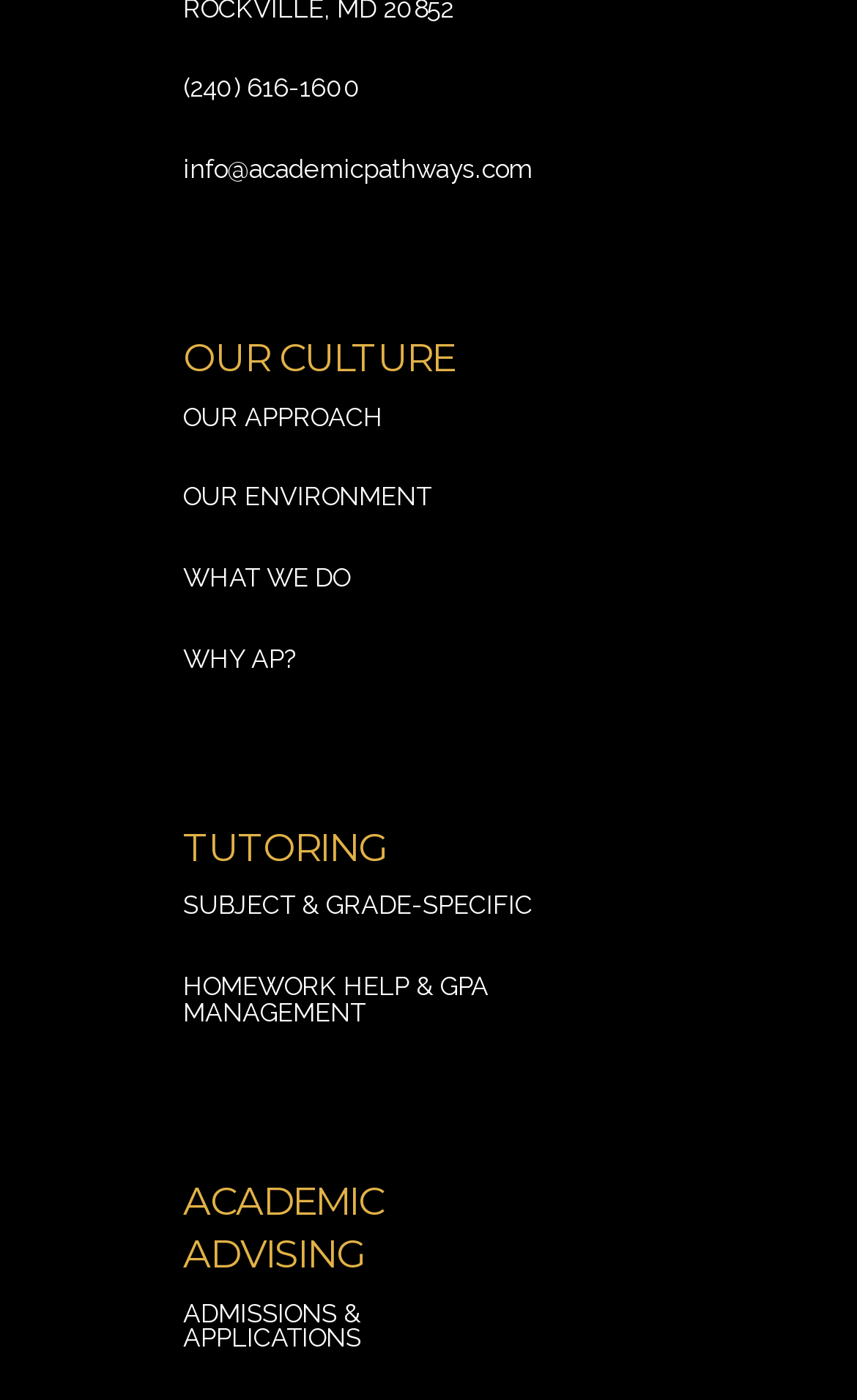Provide the bounding box coordinates, formatted as (top-left x, top-left y, bottom-right x, bottom-right y), with all values being floating point numbers between 0 and 1. Identify the bounding box of the UI element that matches the description: info@academicpathways.com

[0.214, 0.11, 0.622, 0.132]